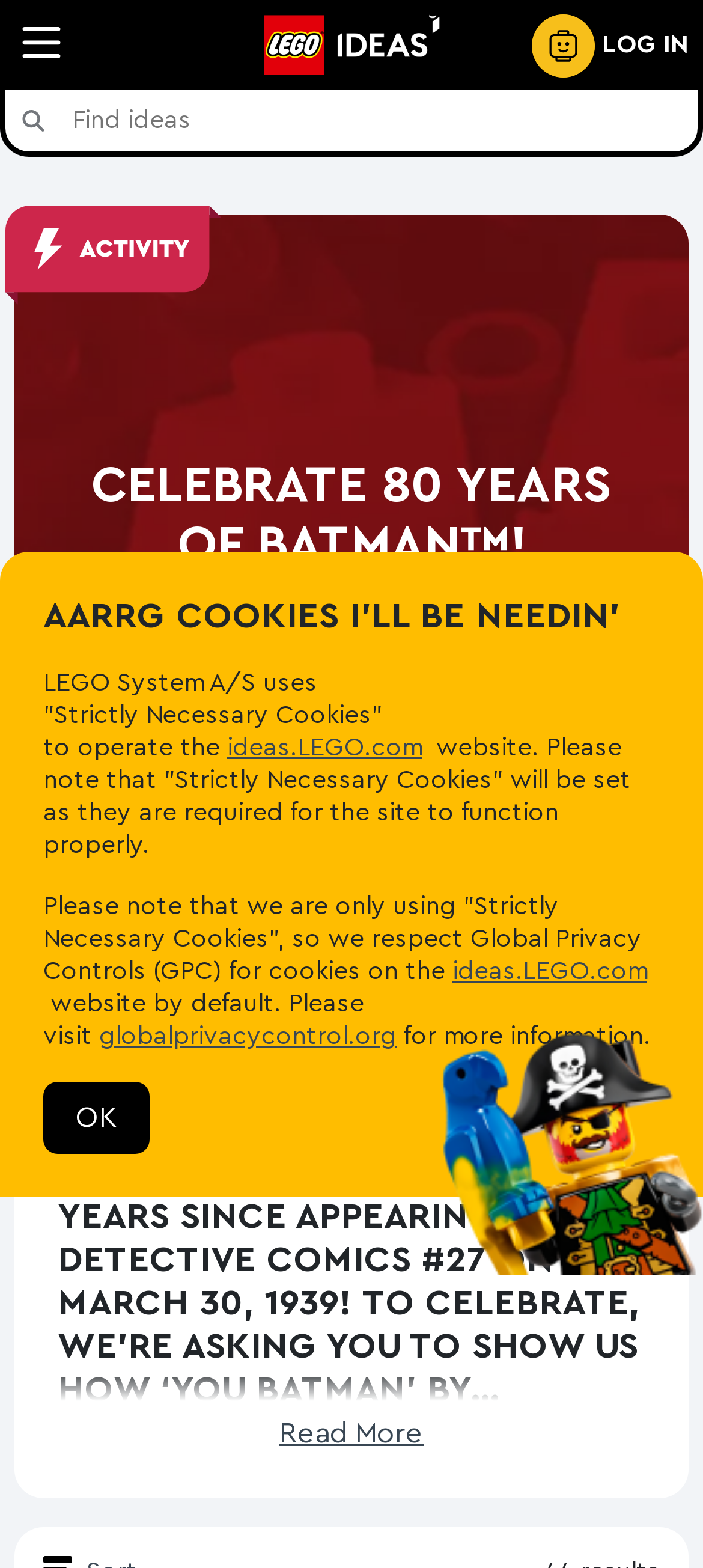Determine the bounding box coordinates for the clickable element required to fulfill the instruction: "Log in". Provide the coordinates as four float numbers between 0 and 1, i.e., [left, top, right, bottom].

[0.856, 0.021, 0.979, 0.037]